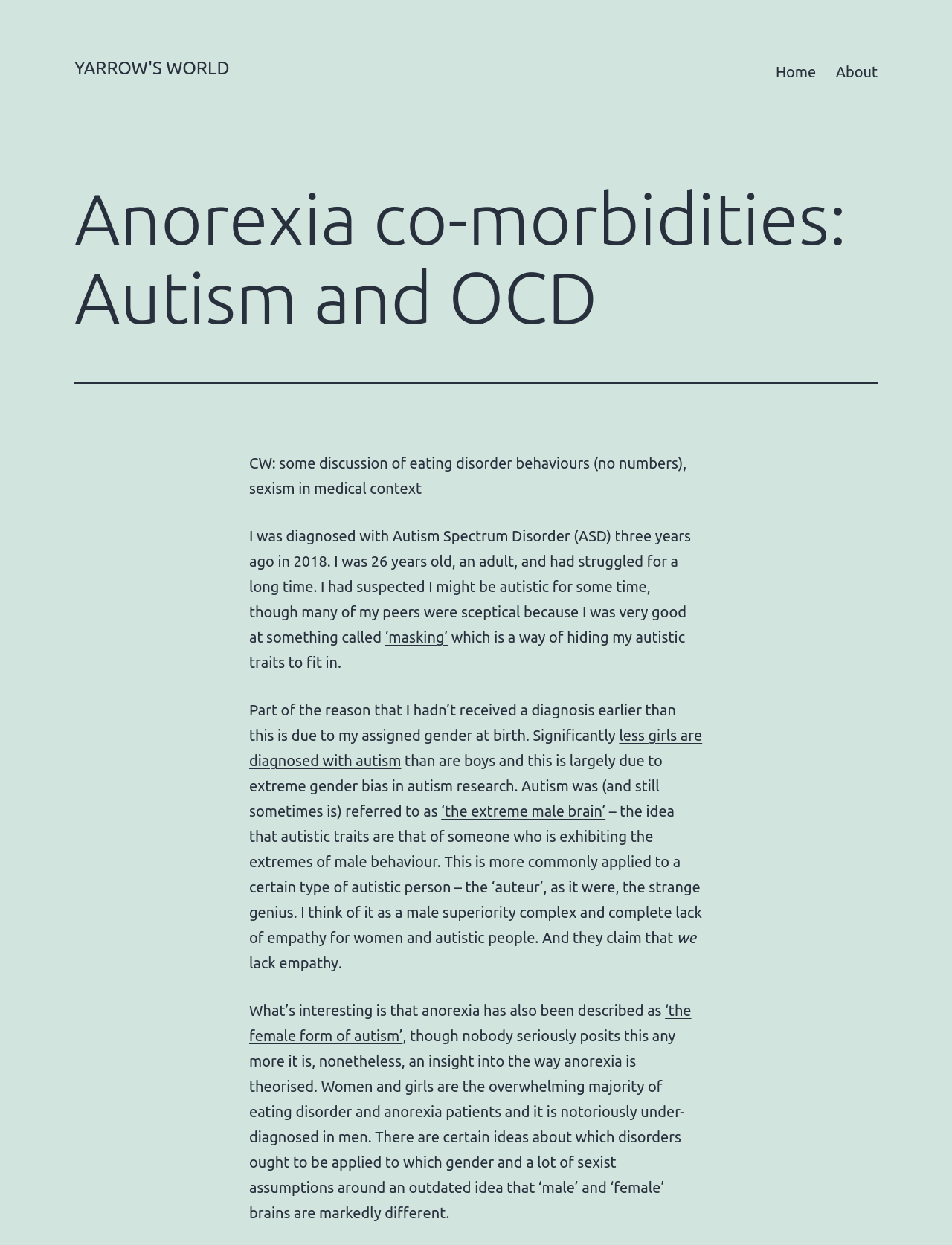Please find the main title text of this webpage.

Anorexia co-morbidities: Autism and OCD